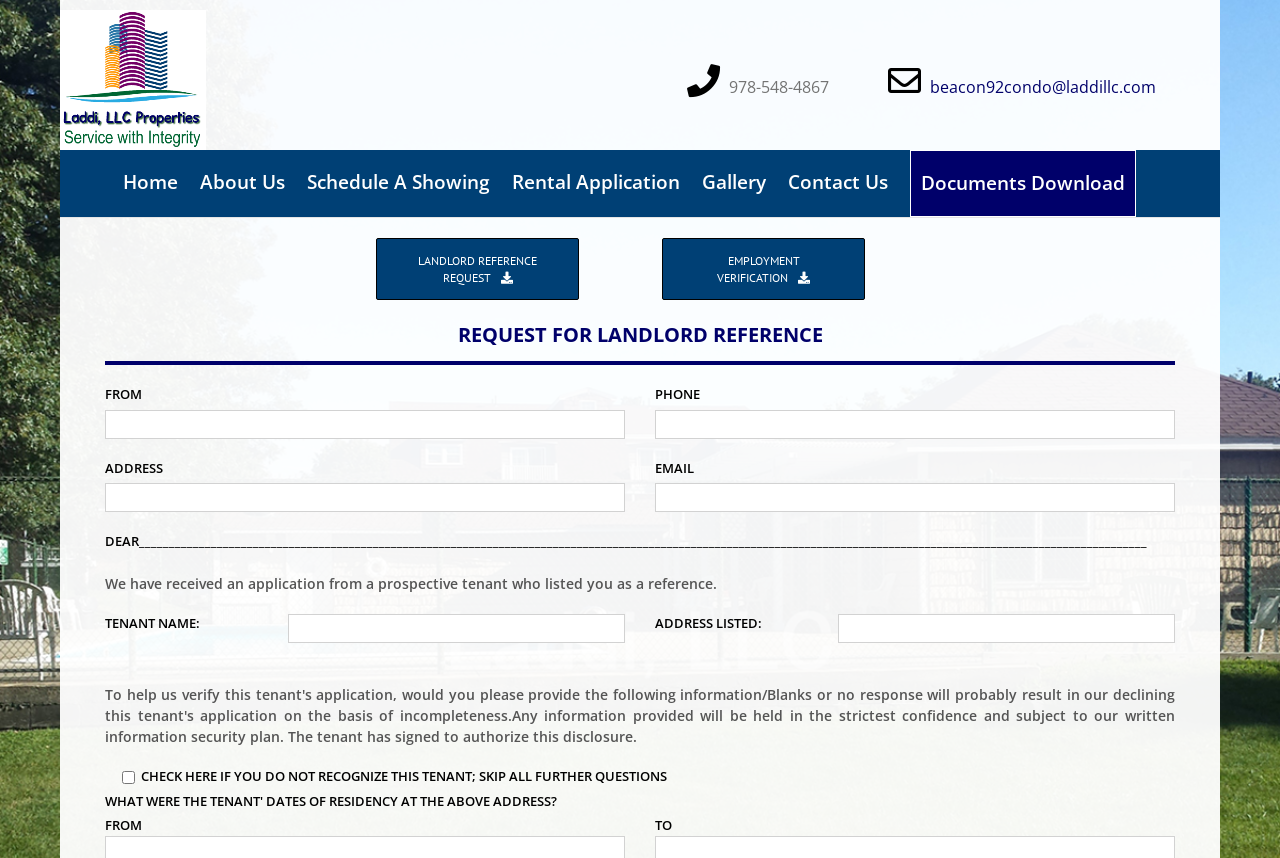Using the format (top-left x, top-left y, bottom-right x, bottom-right y), and given the element description, identify the bounding box coordinates within the screenshot: About Us

[0.156, 0.175, 0.222, 0.251]